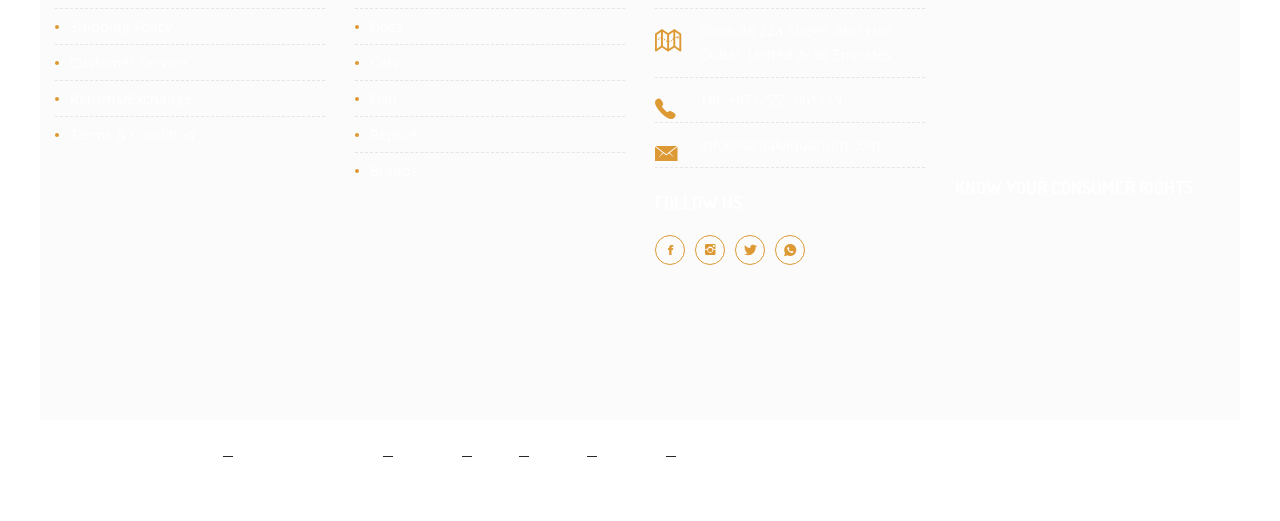Provide the bounding box coordinates for the area that should be clicked to complete the instruction: "Read about POLICY ANALYSIS".

None